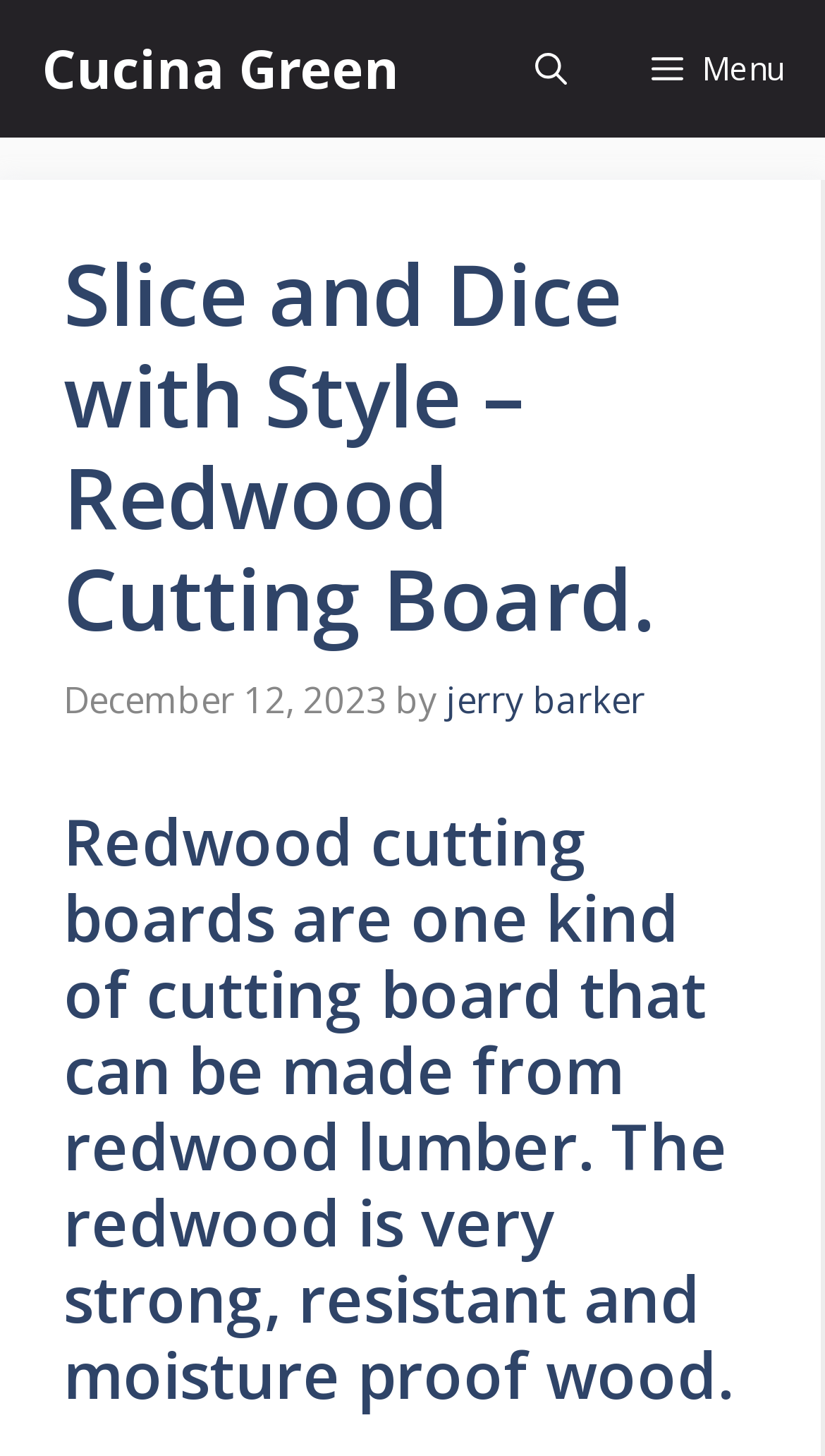When was the article published? Based on the screenshot, please respond with a single word or phrase.

December 12, 2023